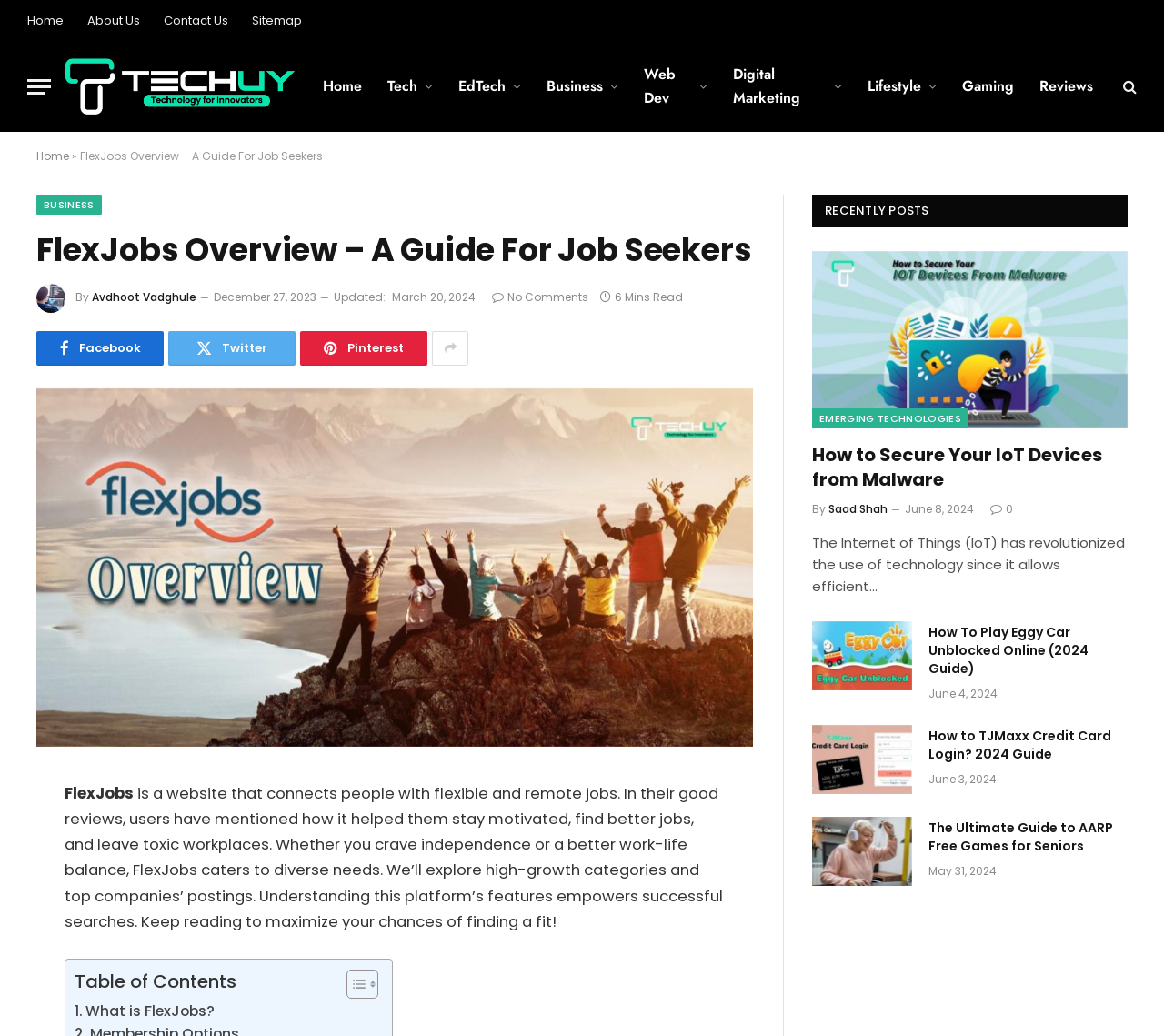Find the bounding box coordinates of the area to click in order to follow the instruction: "Click on the 'Sitemap' link".

[0.206, 0.0, 0.27, 0.04]